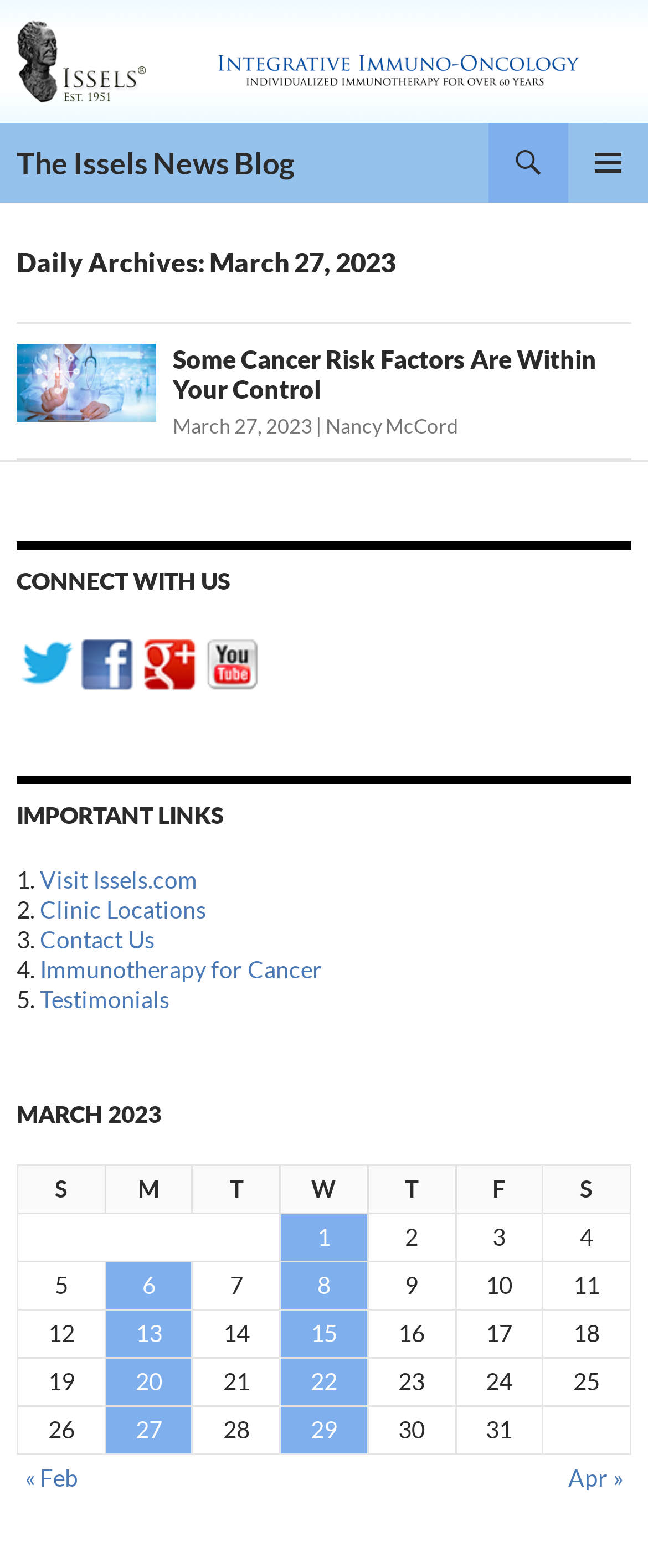How many links are there in the IMPORTANT LINKS section?
Using the picture, provide a one-word or short phrase answer.

5